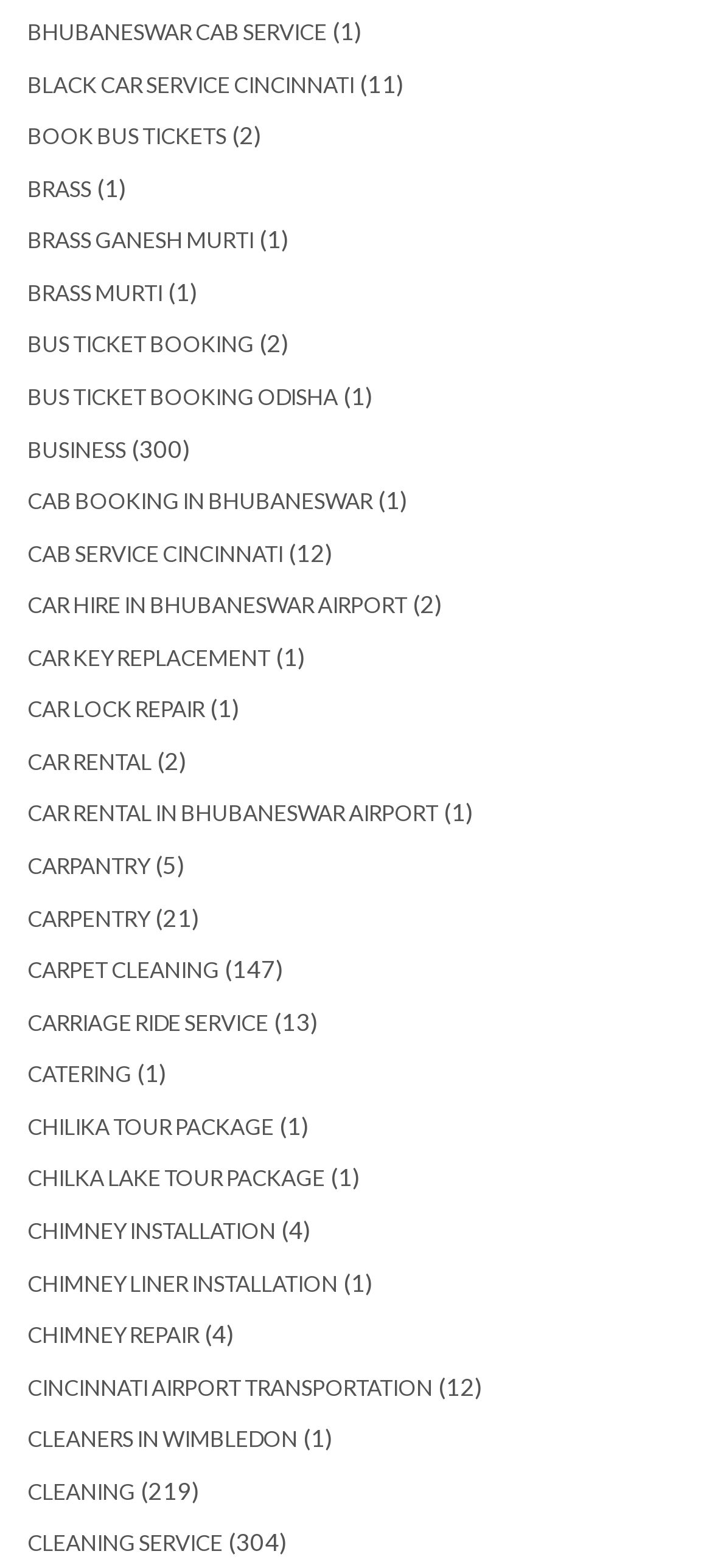What is the second brass-related item listed?
Please provide a comprehensive and detailed answer to the question.

The second brass-related item listed is 'BRASS MURTI', which is located below 'BRASS' on the webpage with a bounding box of [0.038, 0.145, 0.356, 0.162]. It has a static text '(1)' next to it.